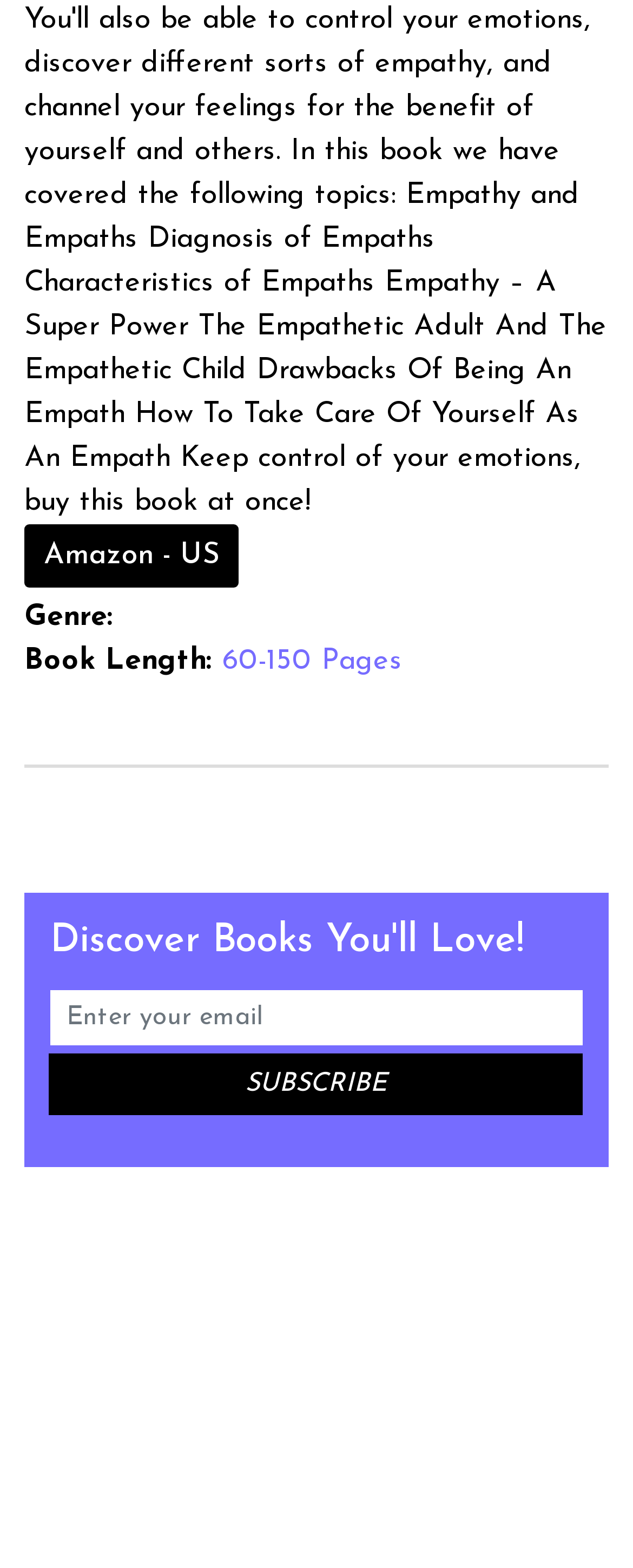Determine the bounding box for the HTML element described here: "name="email" placeholder="Enter your email"". The coordinates should be given as [left, top, right, bottom] with each number being a float between 0 and 1.

[0.079, 0.631, 0.921, 0.666]